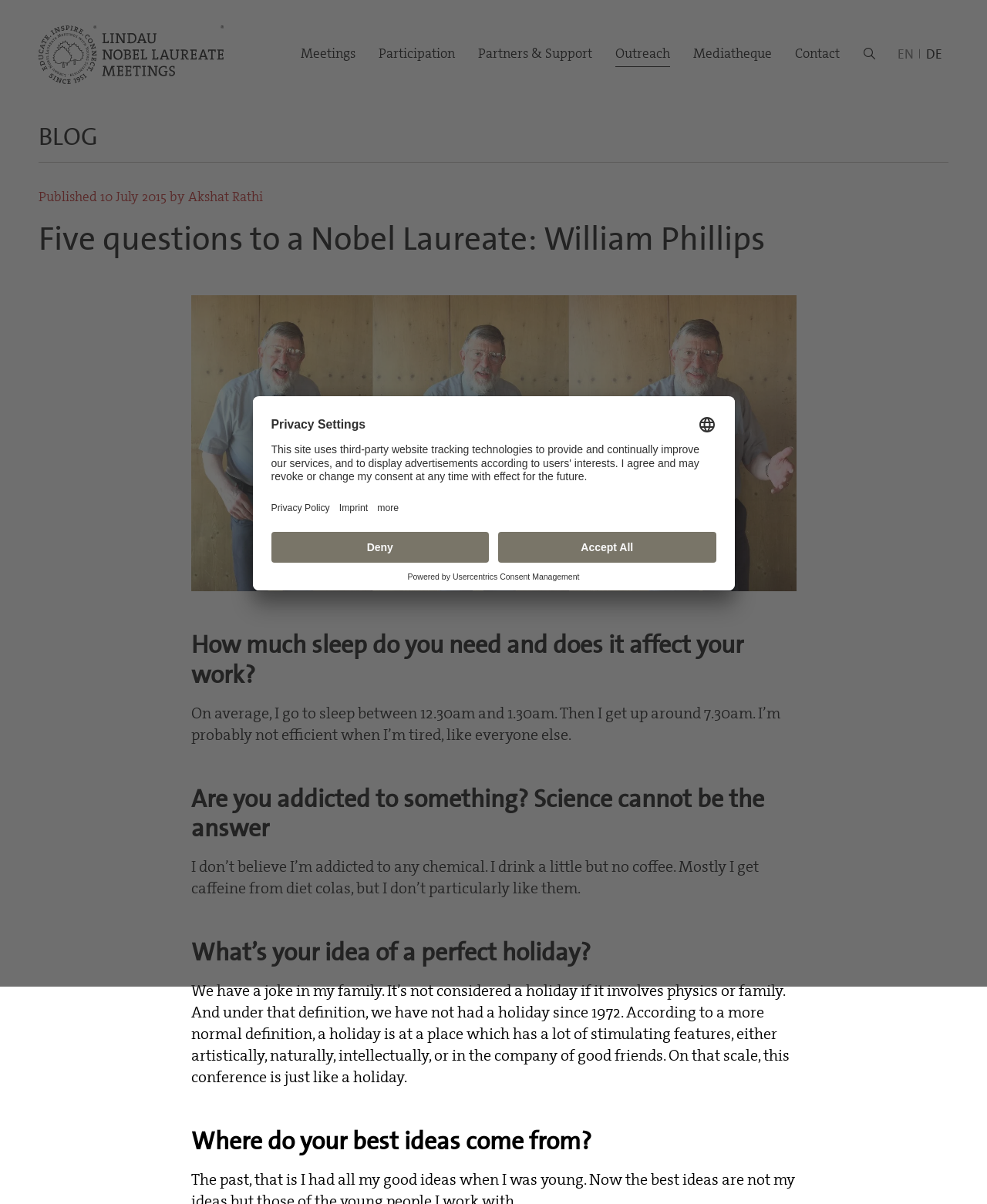Determine the coordinates of the bounding box that should be clicked to complete the instruction: "Select language". The coordinates should be represented by four float numbers between 0 and 1: [left, top, right, bottom].

[0.707, 0.345, 0.725, 0.361]